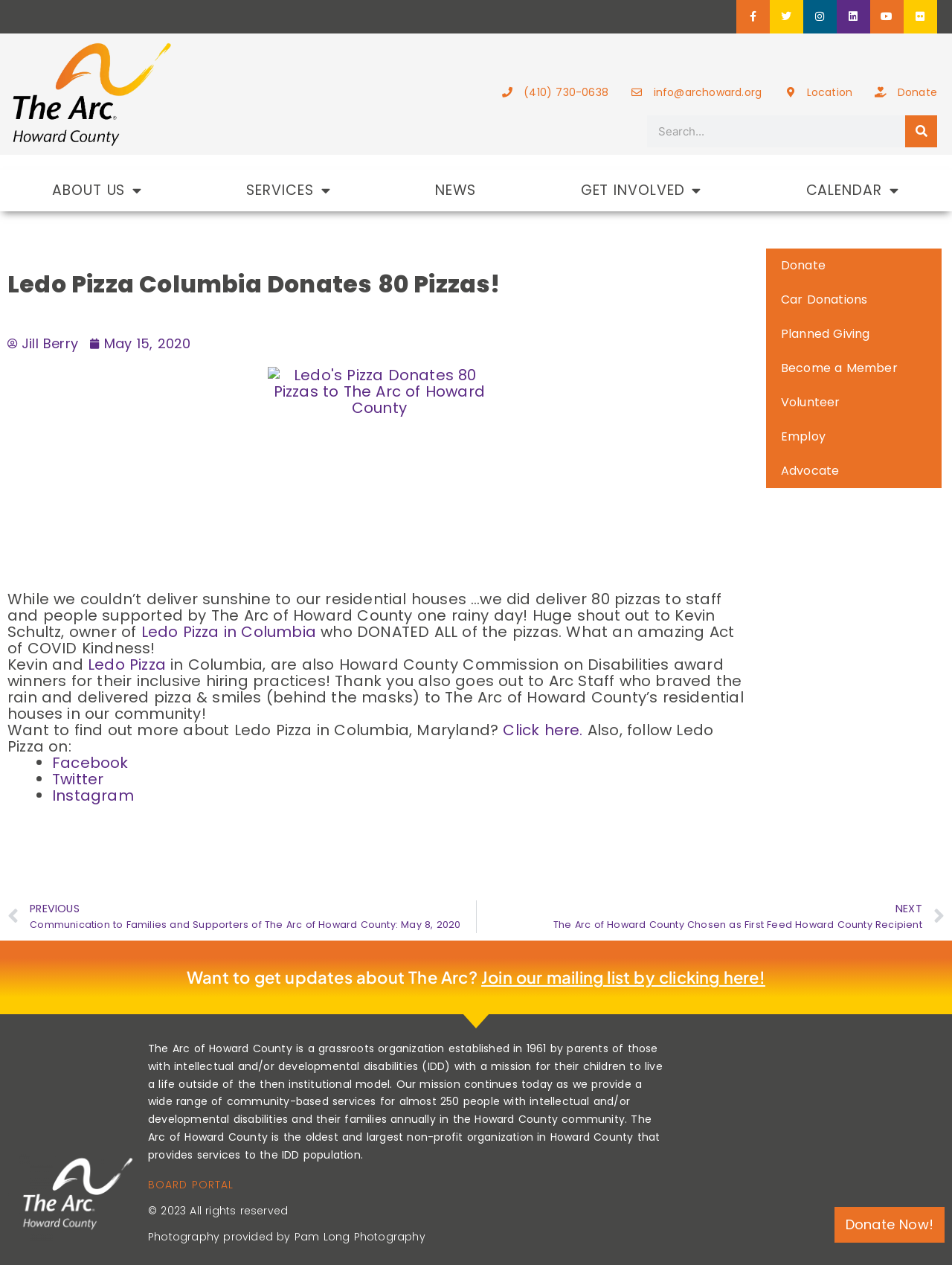What is the social media platform with the icon ''?
Please provide a comprehensive answer based on the information in the image.

I found the social media platform by looking at the link elements at the top of the webpage, which contain icons and text for different social media platforms. The icon '' corresponds to Twitter.